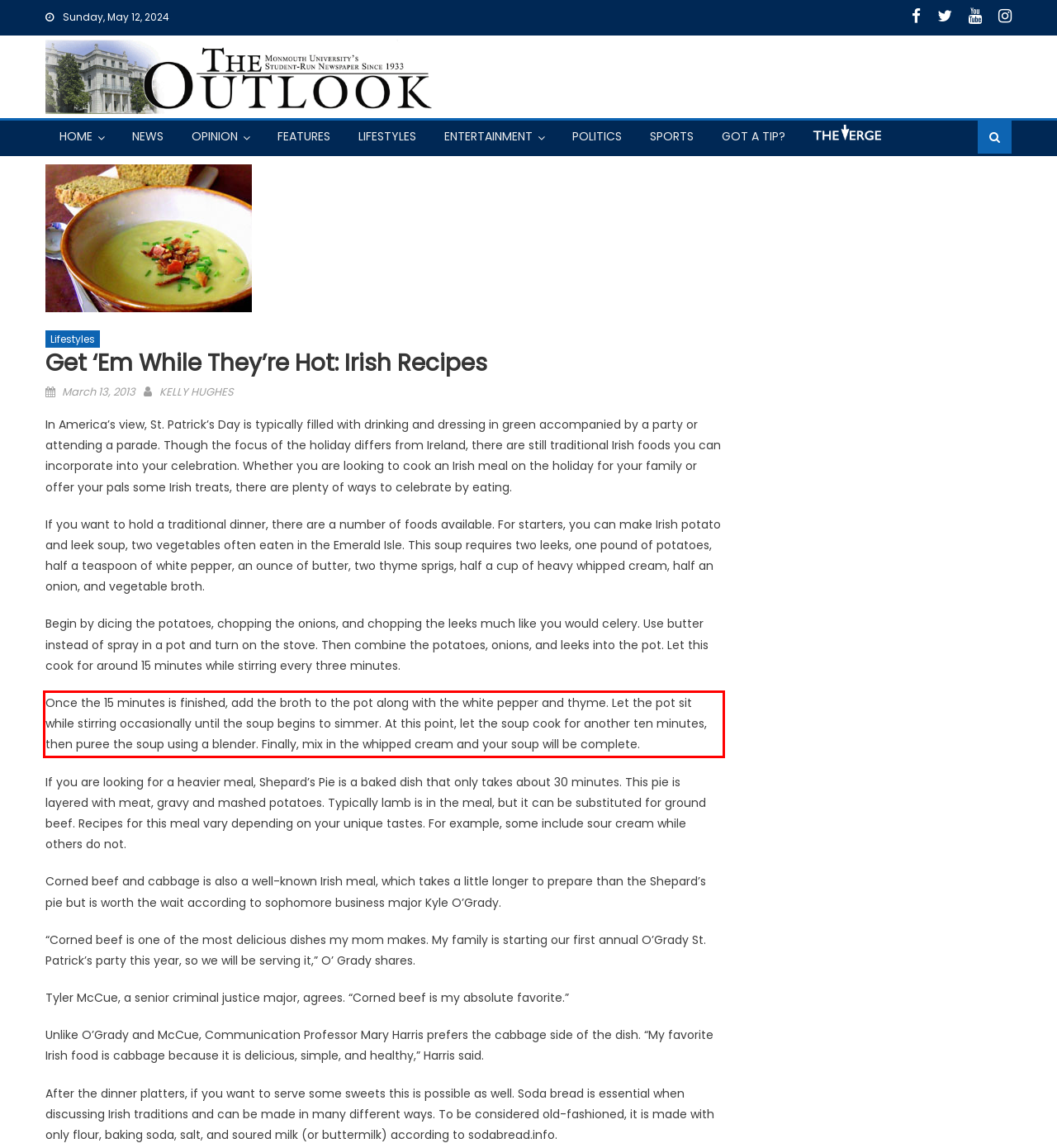Please look at the screenshot provided and find the red bounding box. Extract the text content contained within this bounding box.

Once the 15 minutes is finished, add the broth to the pot along with the white pepper and thyme. Let the pot sit while stirring occasion­ally until the soup begins to sim­mer. At this point, let the soup cook for another ten minutes, then puree the soup using a blender. Fi­nally, mix in the whipped cream and your soup will be complete.